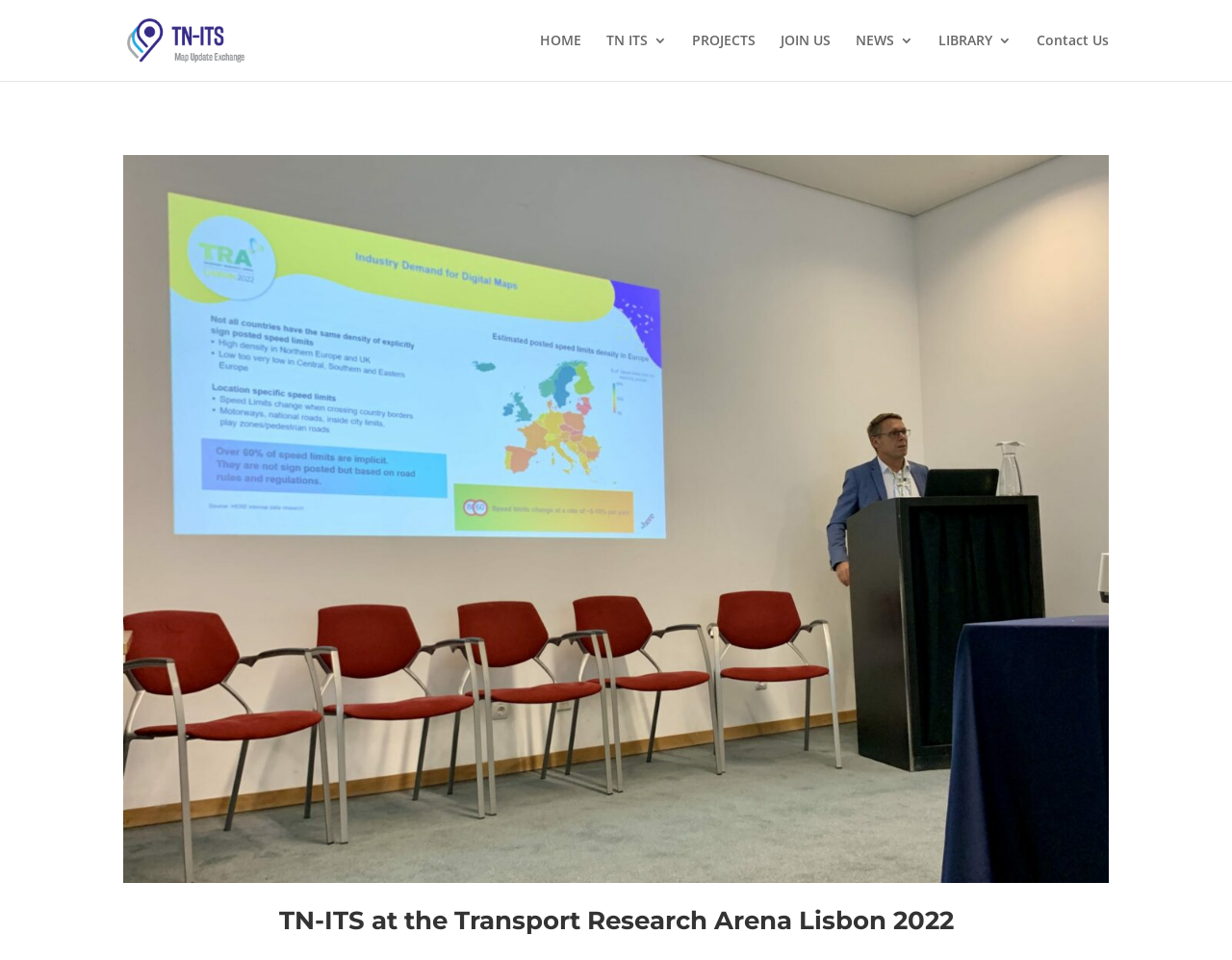Identify and provide the bounding box for the element described by: "LIBRARY".

[0.762, 0.035, 0.821, 0.084]